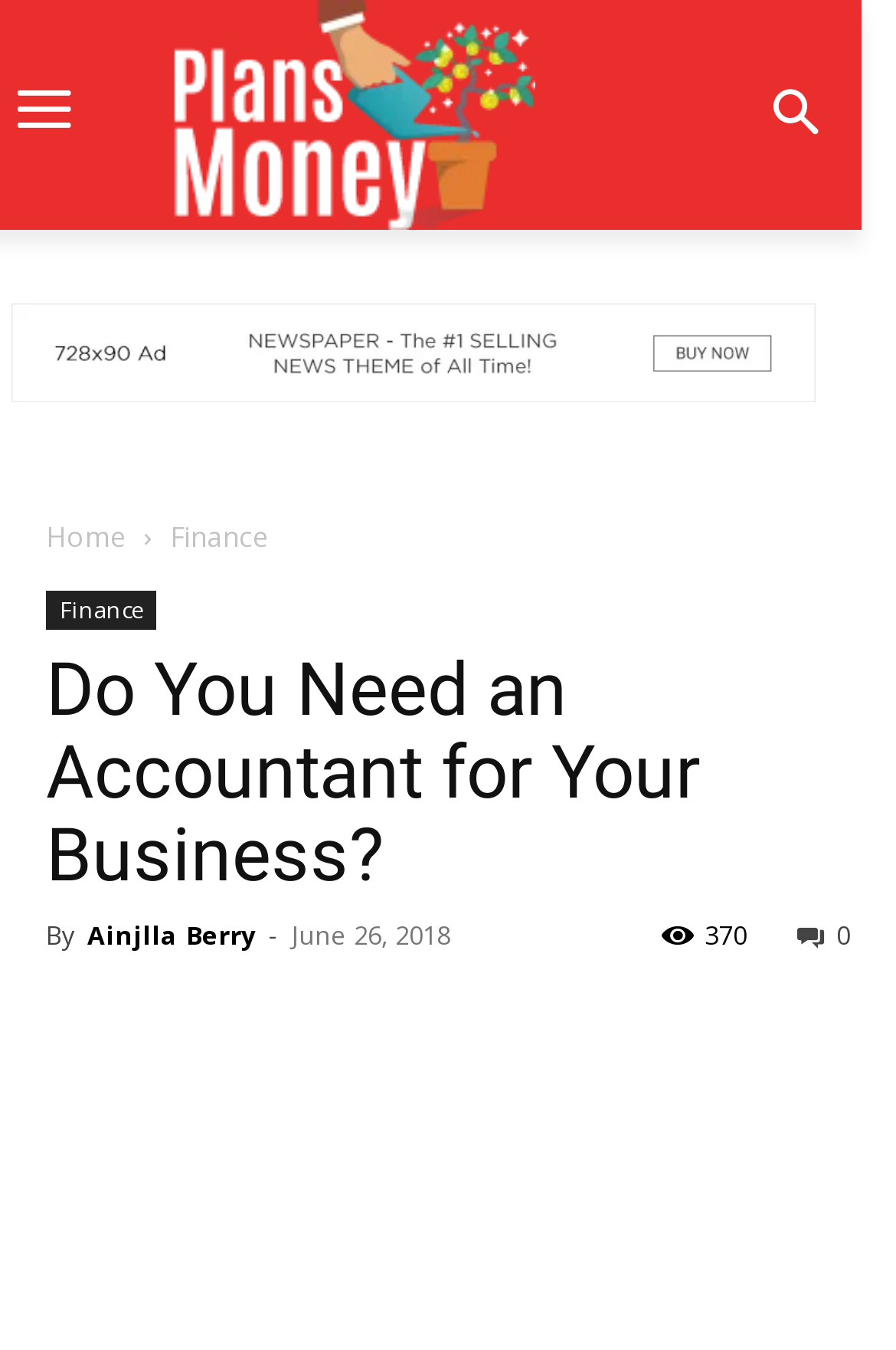Please find and report the primary heading text from the webpage.

Do You Need an Accountant for Your Business?